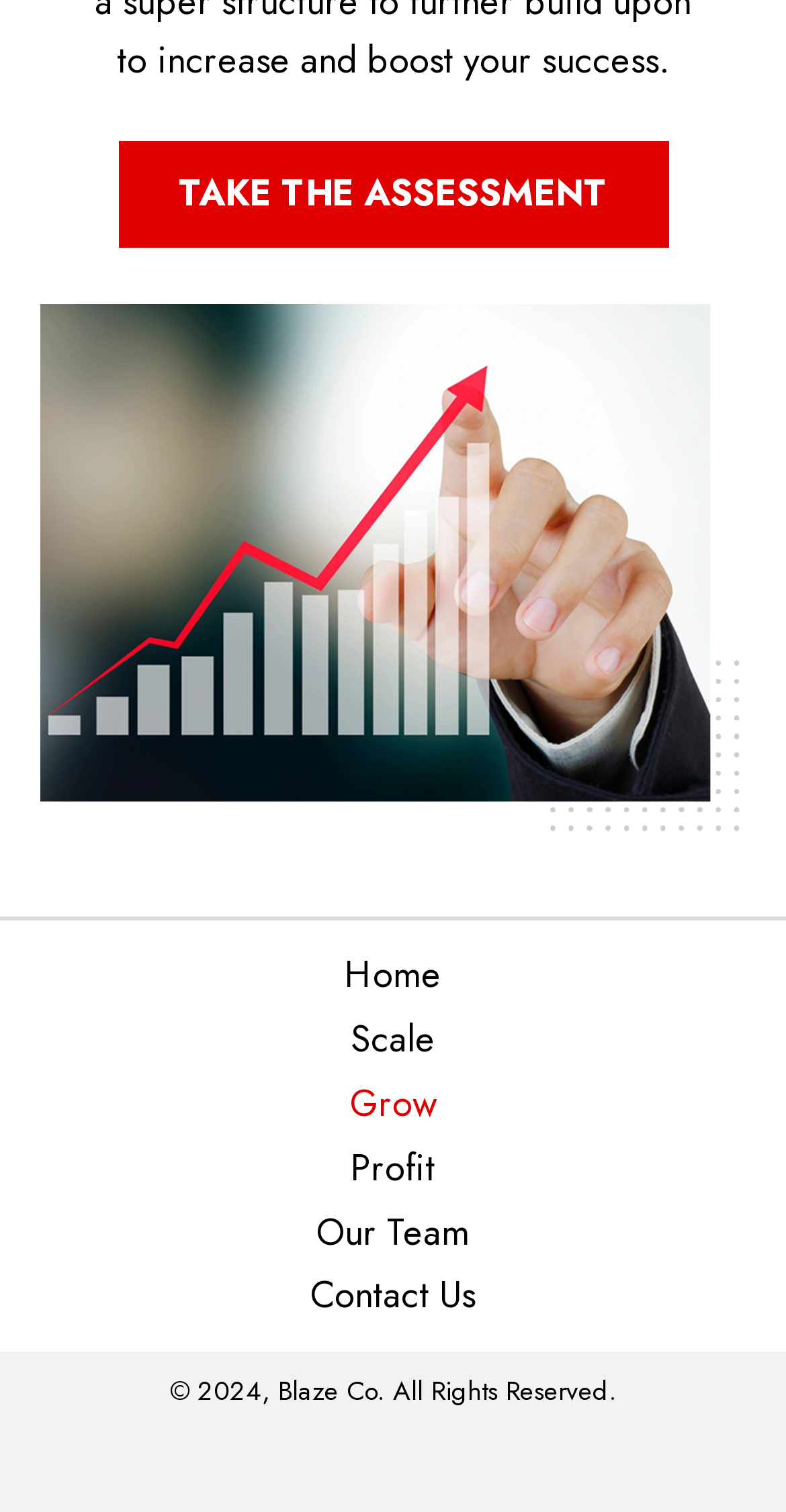Please find the bounding box coordinates of the clickable region needed to complete the following instruction: "Check out the Car Loan World Australia review". The bounding box coordinates must consist of four float numbers between 0 and 1, i.e., [left, top, right, bottom].

None